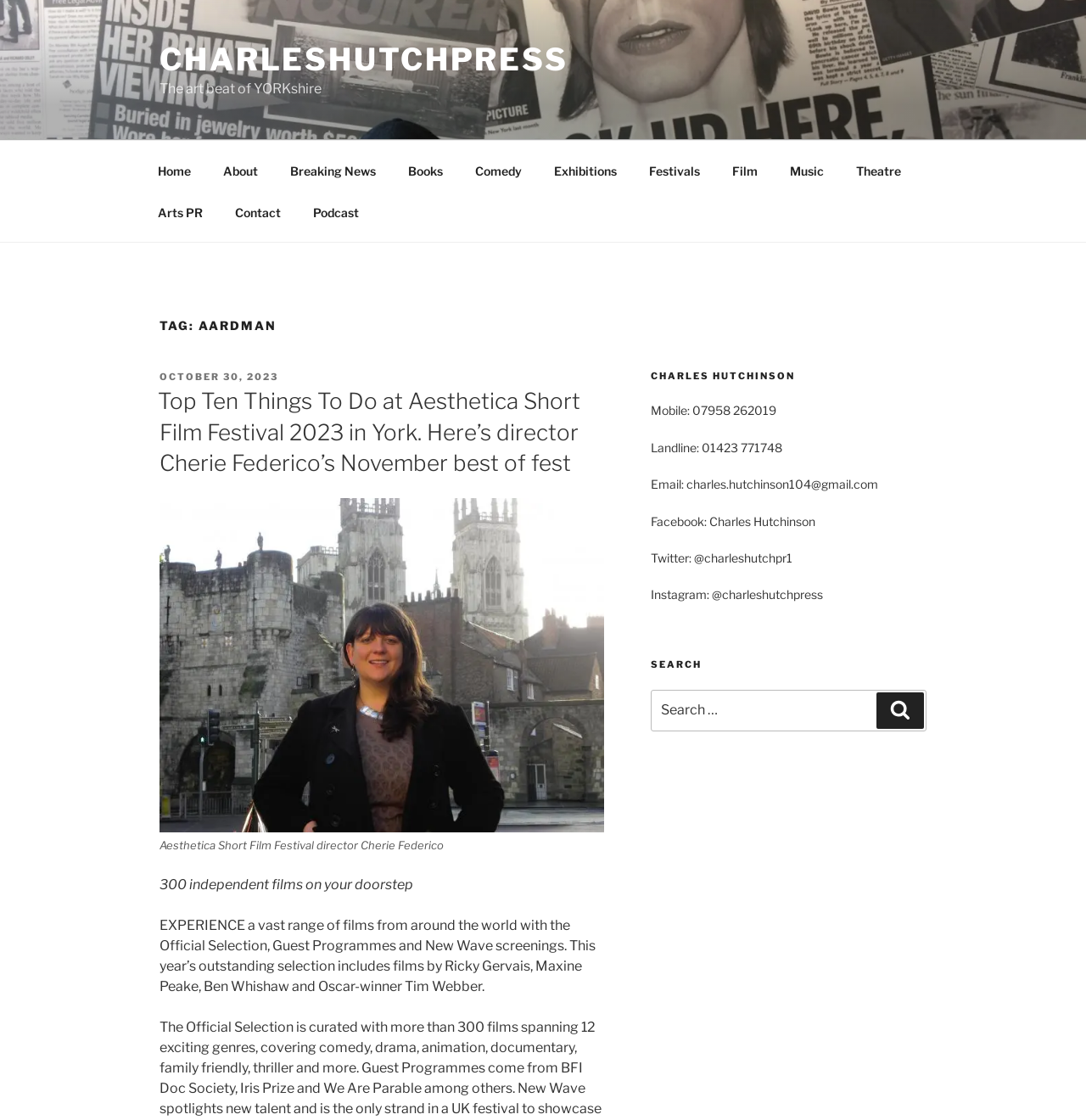Identify the bounding box of the UI component described as: "October 30, 2023November 1, 2023".

[0.147, 0.331, 0.256, 0.342]